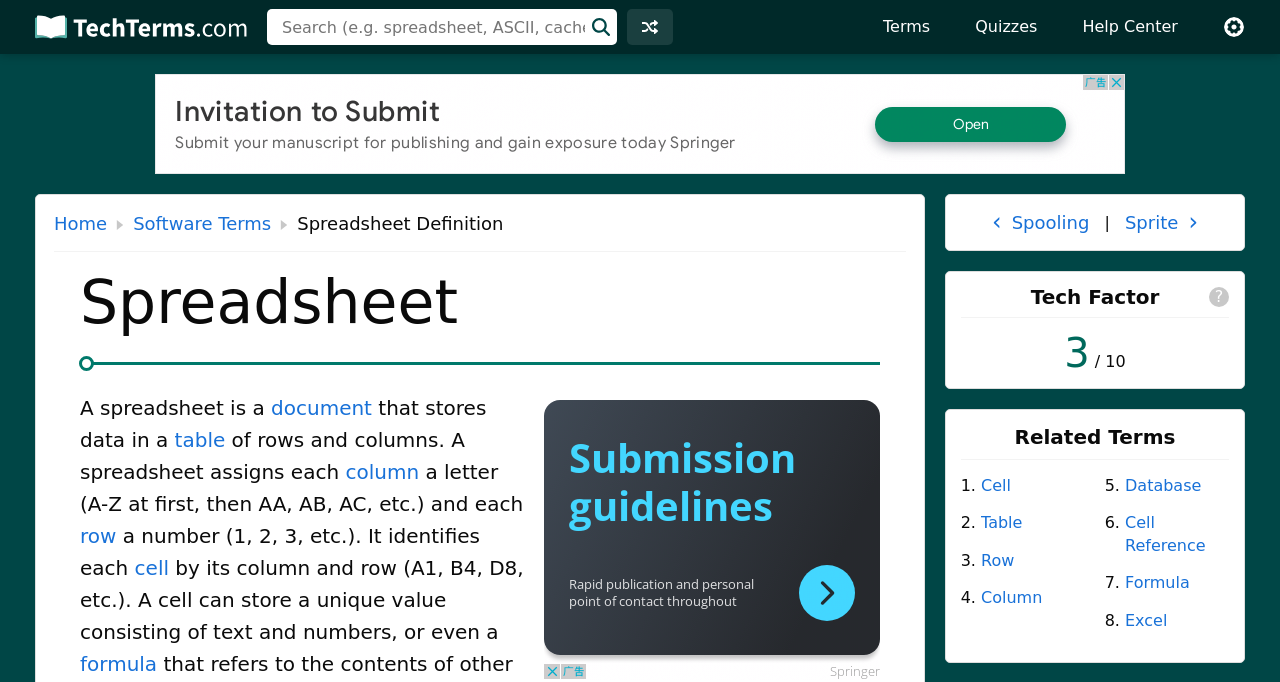Please provide the bounding box coordinate of the region that matches the element description: 3 / 10. Coordinates should be in the format (top-left x, top-left y, bottom-right x, bottom-right y) and all values should be between 0 and 1.

[0.751, 0.488, 0.96, 0.547]